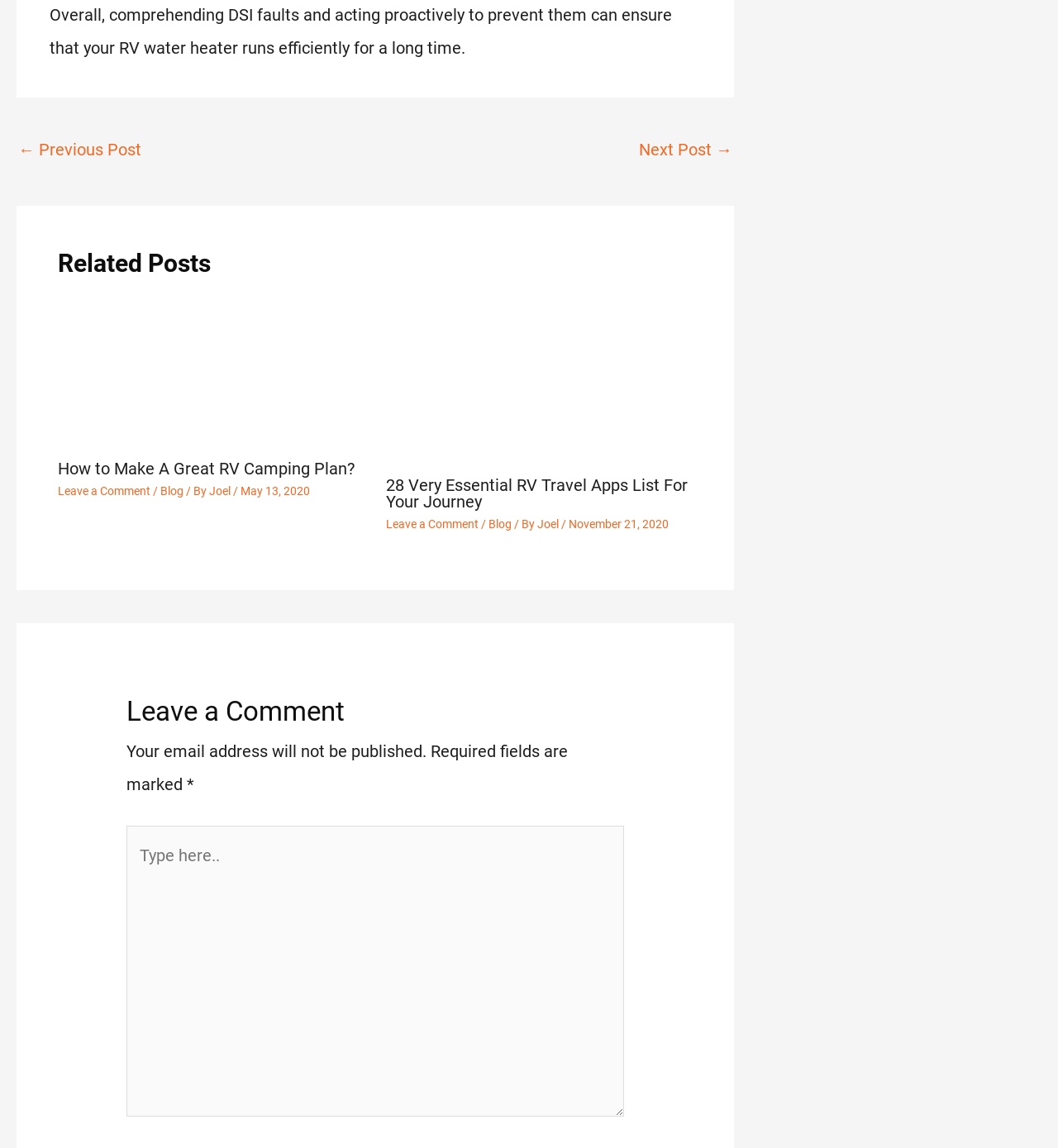Given the webpage screenshot and the description, determine the bounding box coordinates (top-left x, top-left y, bottom-right x, bottom-right y) that define the location of the UI element matching this description: Blog

[0.461, 0.451, 0.483, 0.462]